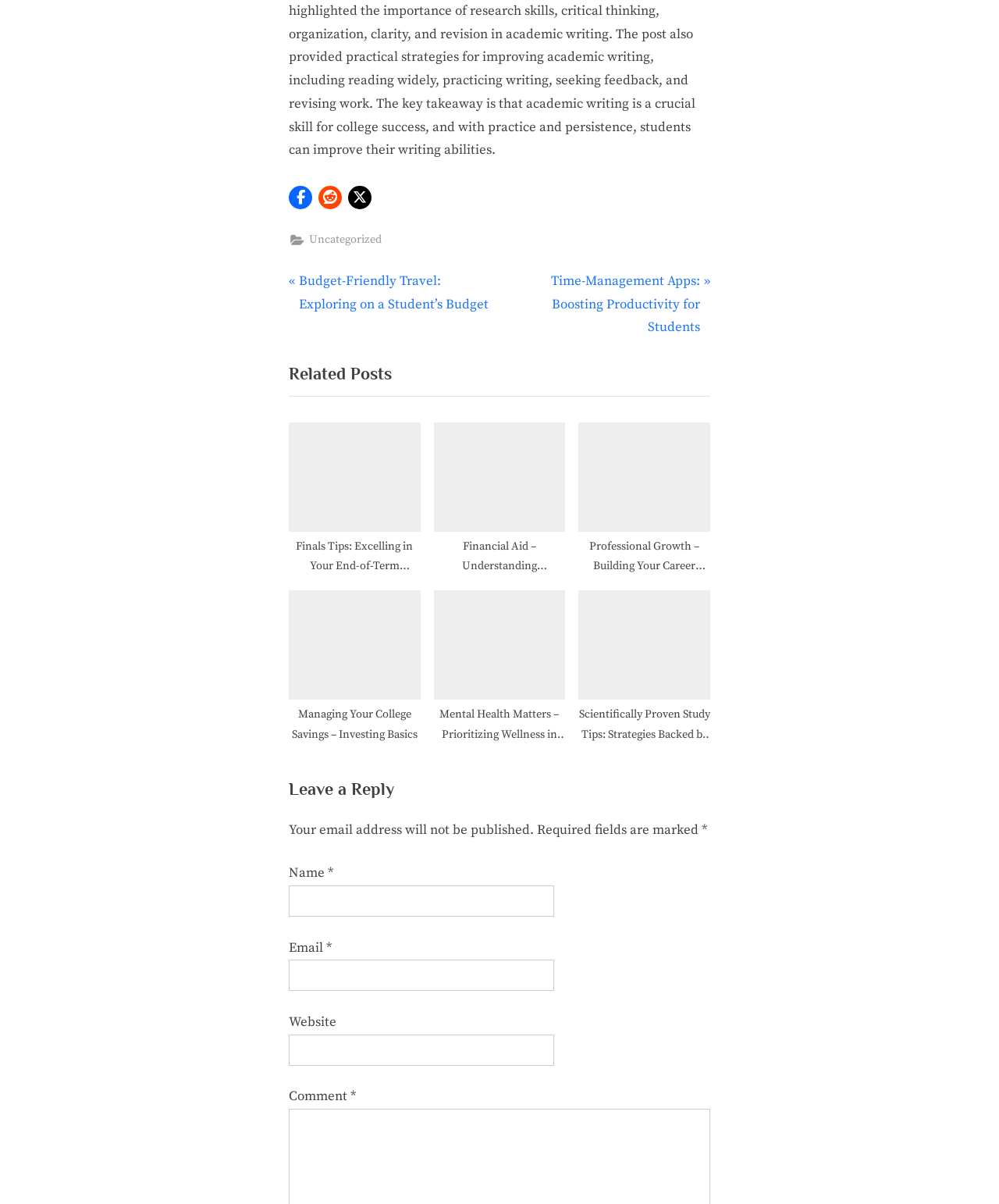What is the category of the current post?
Look at the screenshot and provide an in-depth answer.

The category of the current post is 'Uncategorized', which is indicated by the link 'Uncategorized' located below the social media sharing buttons.